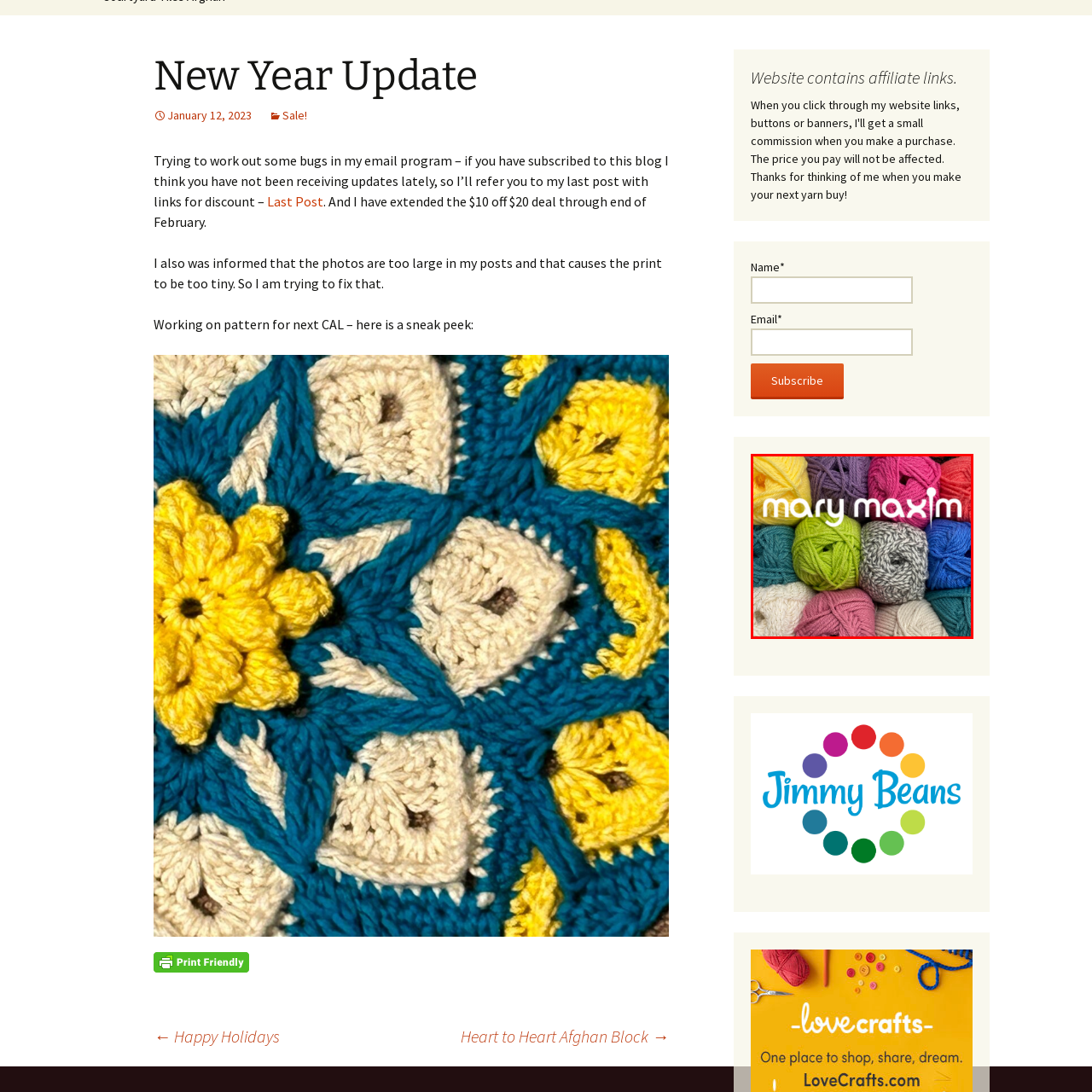Elaborate on the scene depicted inside the red bounding box.

The image features an array of colorful yarn balls, showcasing a vibrant assortment in various shades, including yellow, green, pink, purple, and blue, all elegantly arranged to create a visually appealing display. Prominently placed above this yarn collection is the brand name "mary maxim," rendered in a bold, modern font. This captivating arrangement not only highlights the textures and hues of the yarn but also serves to promote the Mary Maxim brand, which is known for its quality crafting materials, particularly in the realm of knitting and crochet. The overall composition exudes a sense of creativity and inspiration for crafters, inviting them to explore the endless possibilities these materials offer.